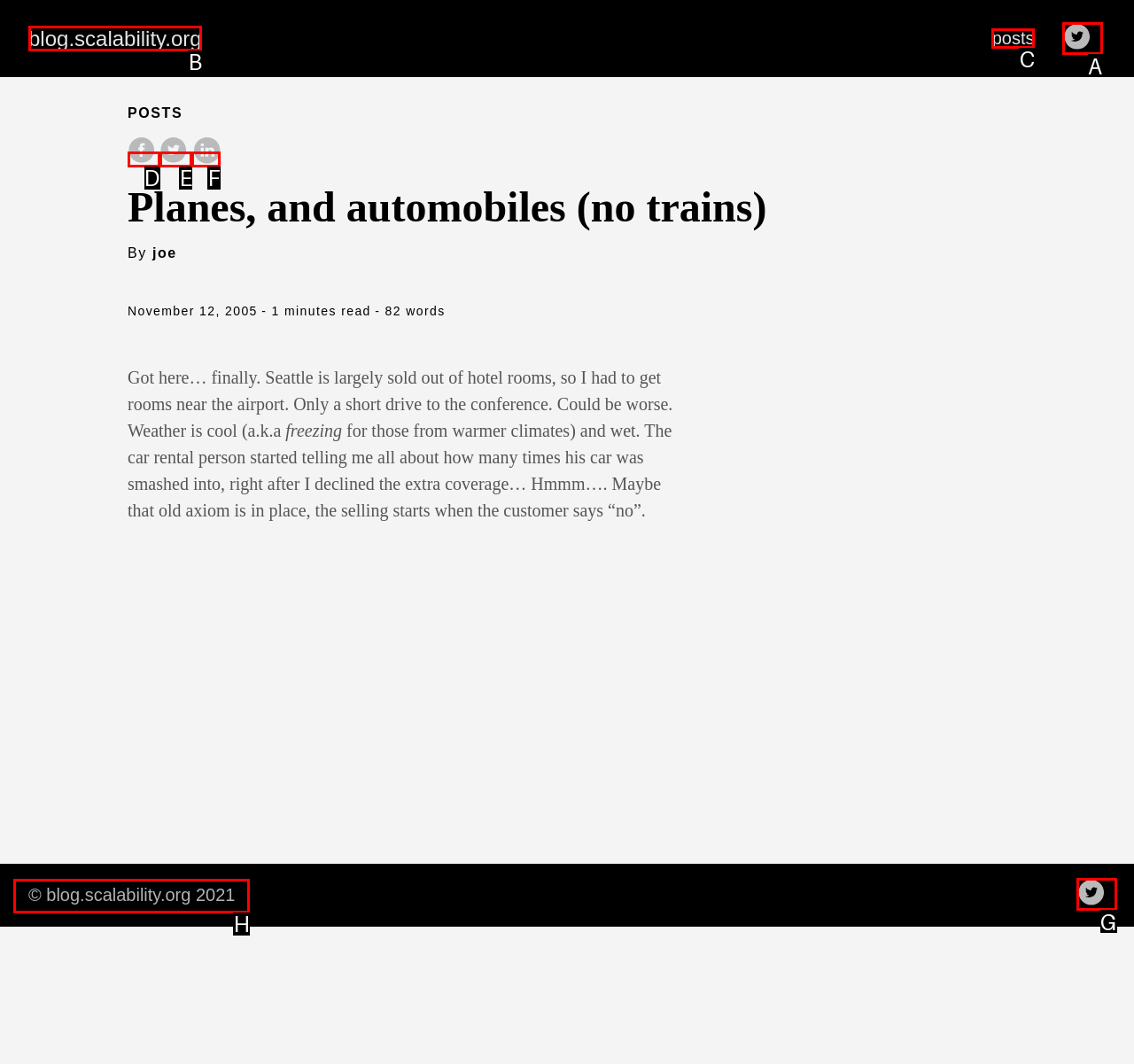Which UI element should you click on to achieve the following task: view copyright information? Provide the letter of the correct option.

H